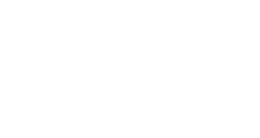What is the benefit of knowing the required documents?
Answer the question with a detailed explanation, including all necessary information.

According to the caption, knowing what documents are essential for home loan application helps to streamline and expedite the home loan approval procedure. This means that having all the necessary documents ready can speed up the loan approval process and make it more efficient.